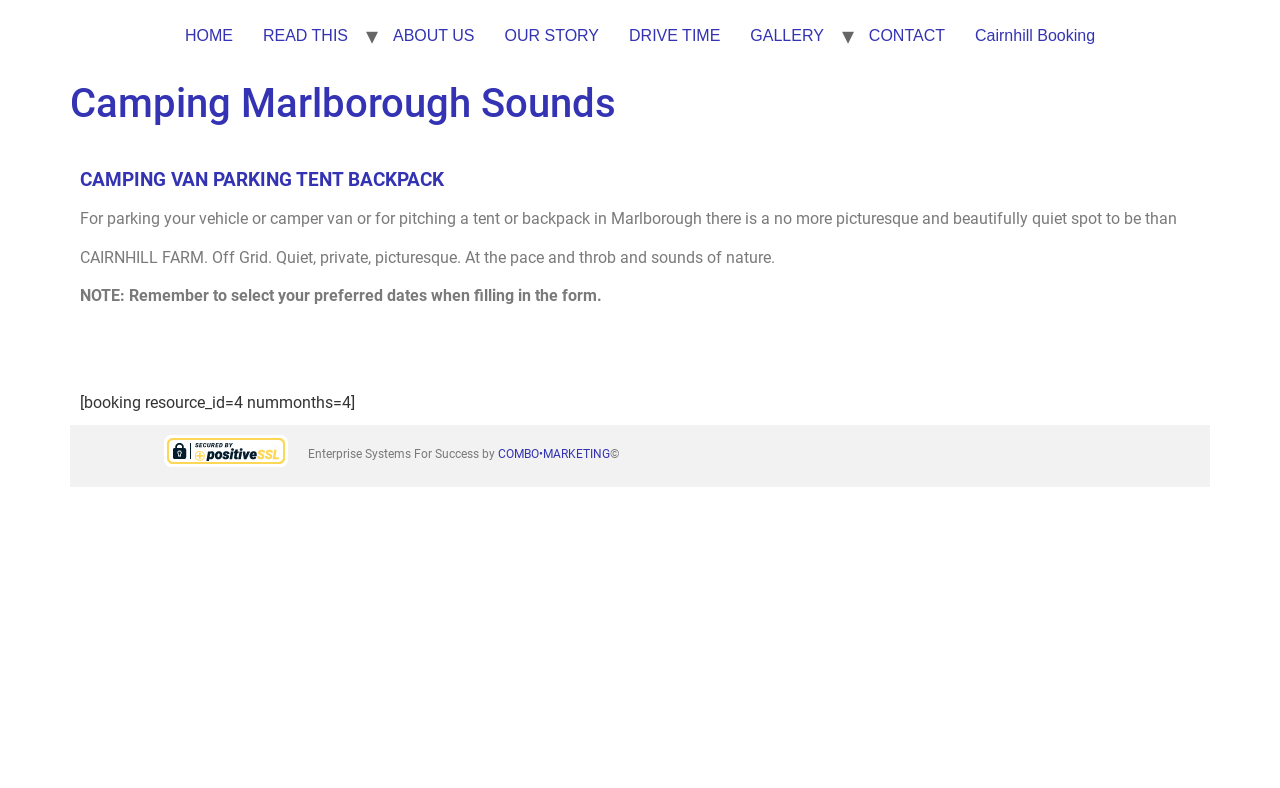What is the atmosphere of the farm?
Based on the image content, provide your answer in one word or a short phrase.

Quiet and peaceful